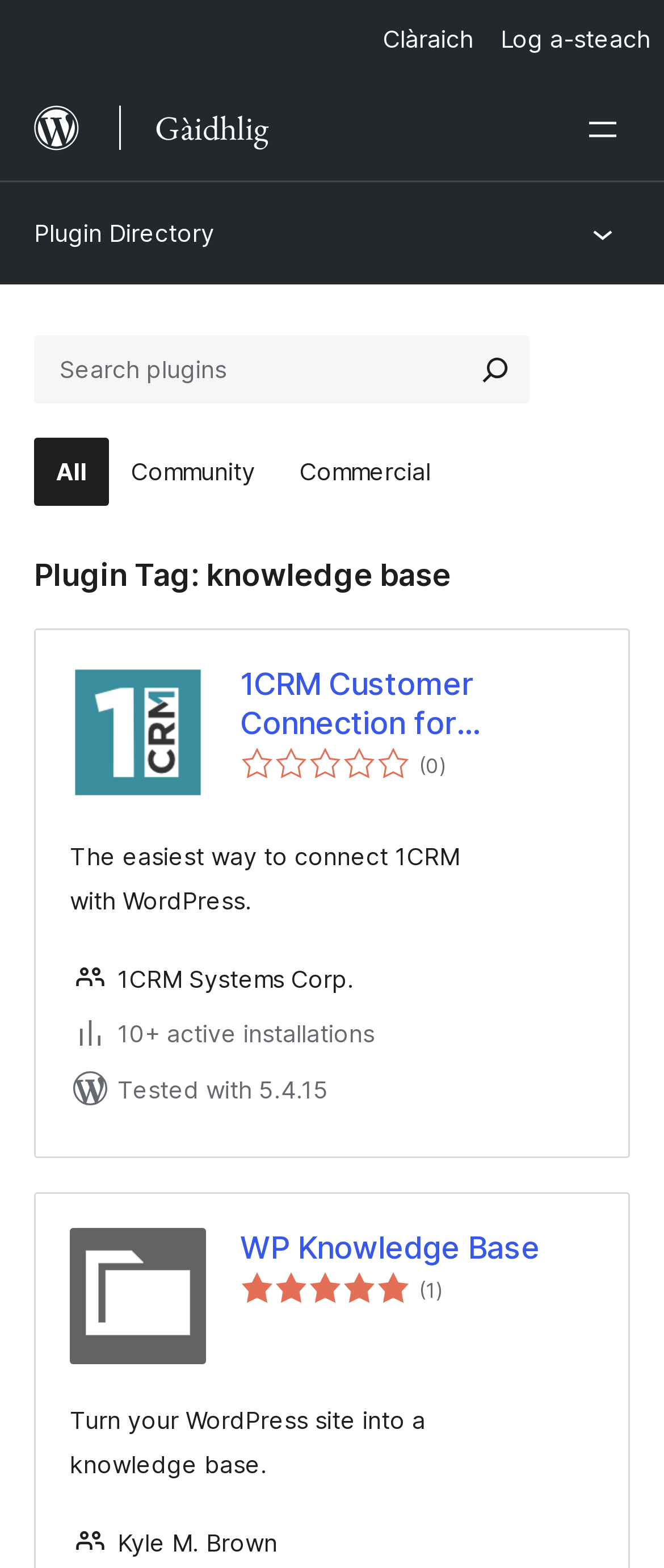What is the rating of the '1CRM Customer Connection for WordPress' plugin?
Could you answer the question in a detailed manner, providing as much information as possible?

I found the rating of the '1CRM Customer Connection for WordPress' plugin by looking at the text '0 out of 5 stars' which is located next to the plugin description. This text indicates the rating of the plugin.